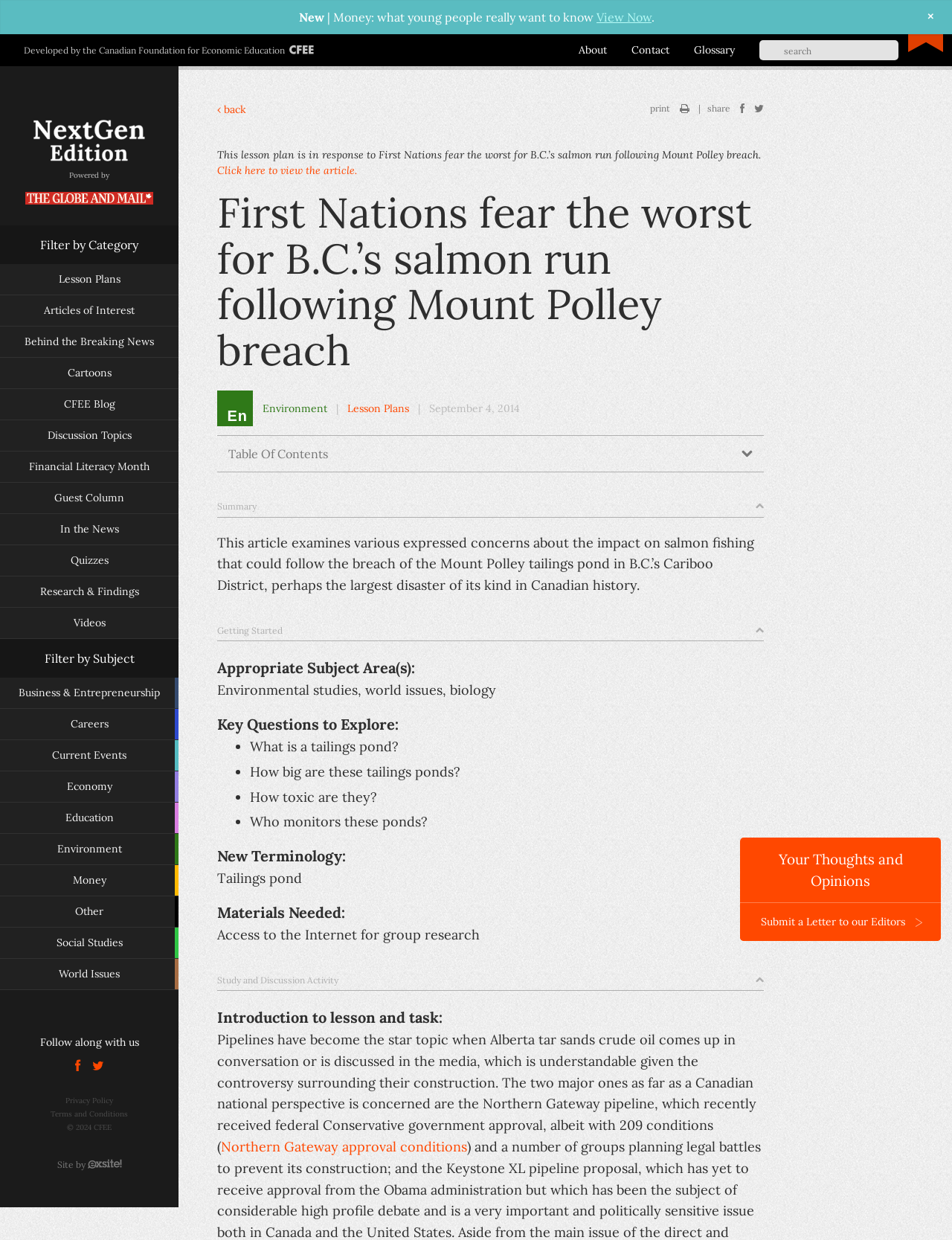Using the provided description: "View Now", find the bounding box coordinates of the corresponding UI element. The output should be four float numbers between 0 and 1, in the format [left, top, right, bottom].

[0.627, 0.008, 0.684, 0.02]